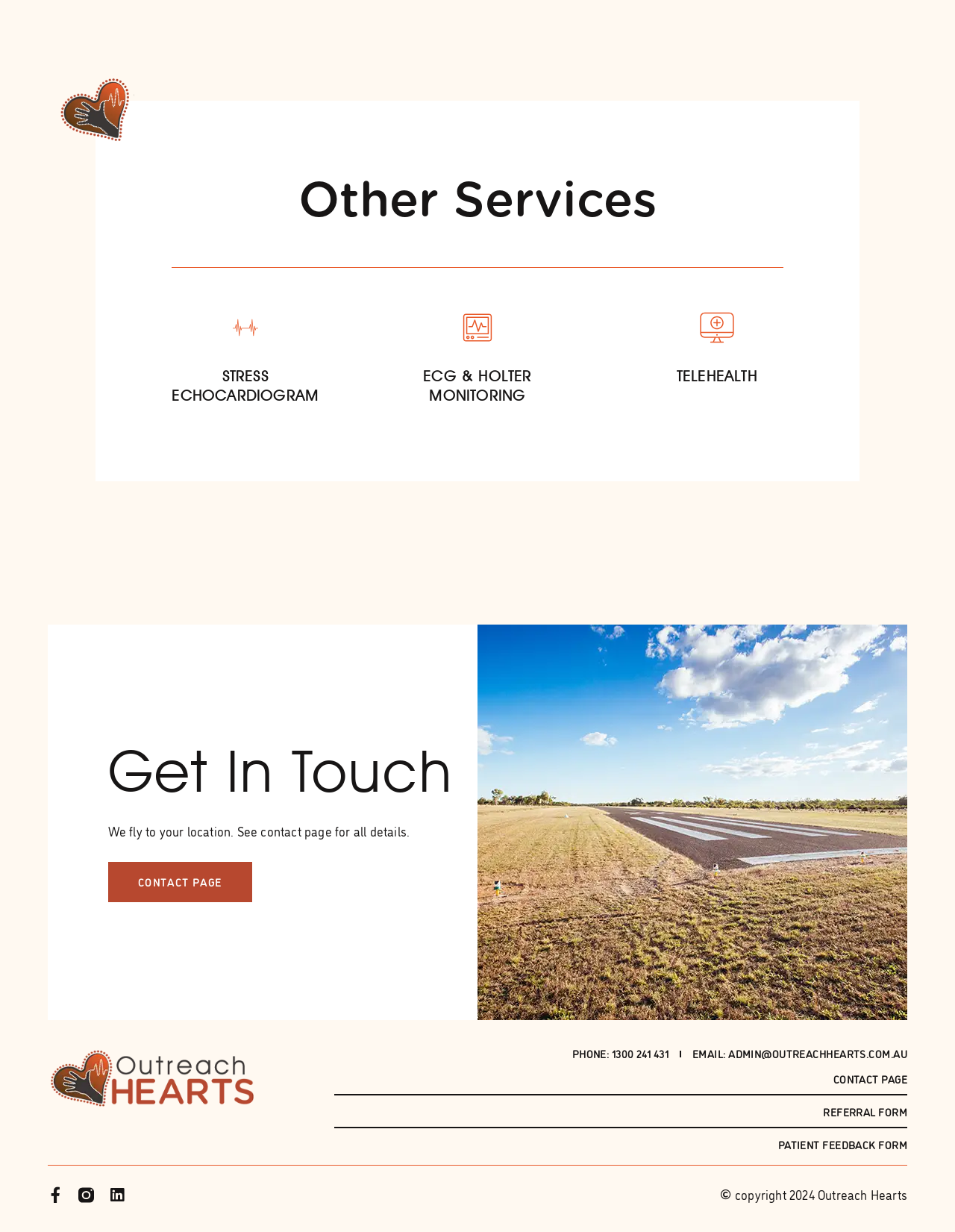What is the name of the company that provides healthcare services?
Answer the question with a single word or phrase, referring to the image.

Outreach Hearts